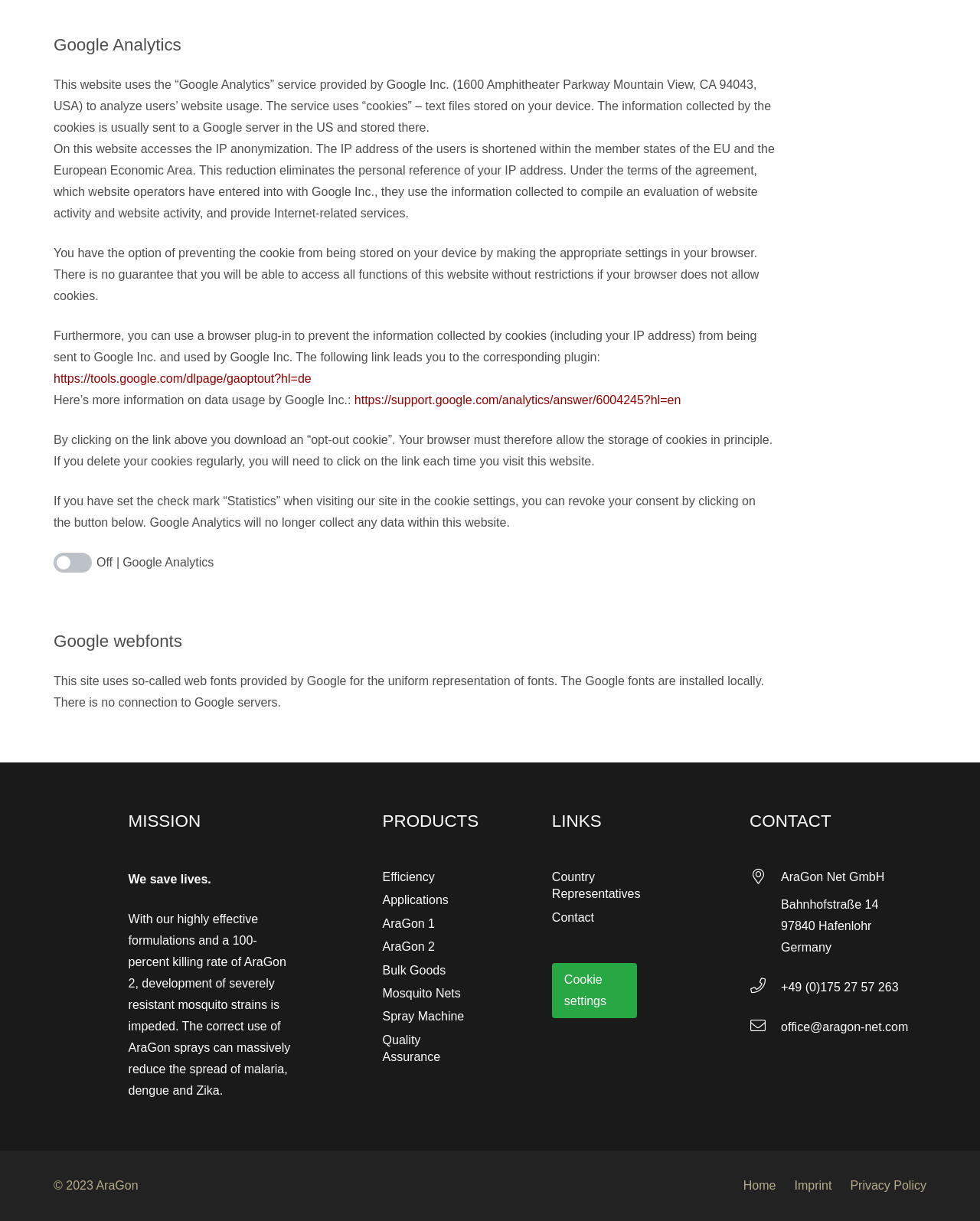Locate the bounding box coordinates of the element you need to click to accomplish the task described by this instruction: "Go to the home page".

[0.758, 0.966, 0.792, 0.976]